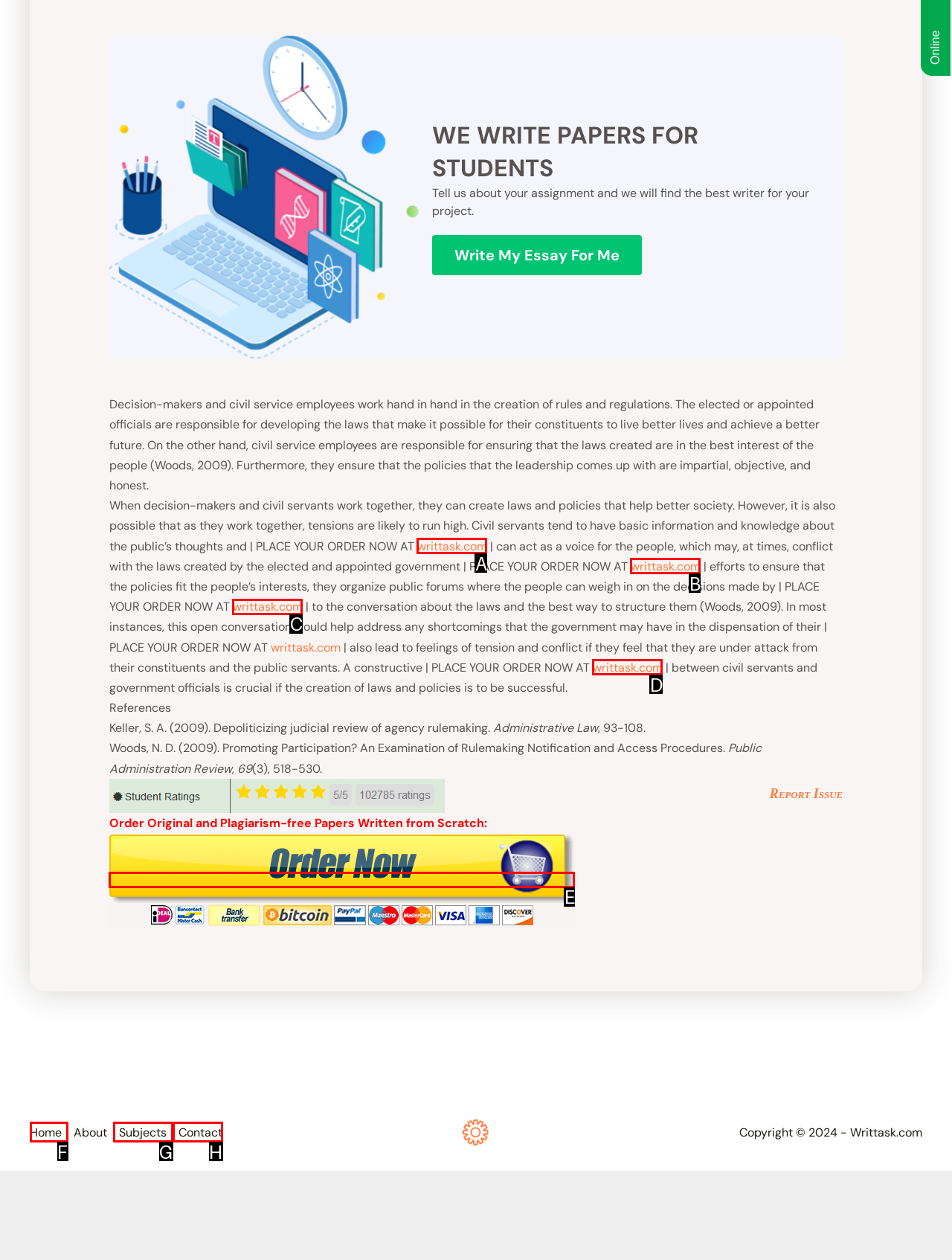From the provided options, pick the HTML element that matches the description: writtask.com. Respond with the letter corresponding to your choice.

D